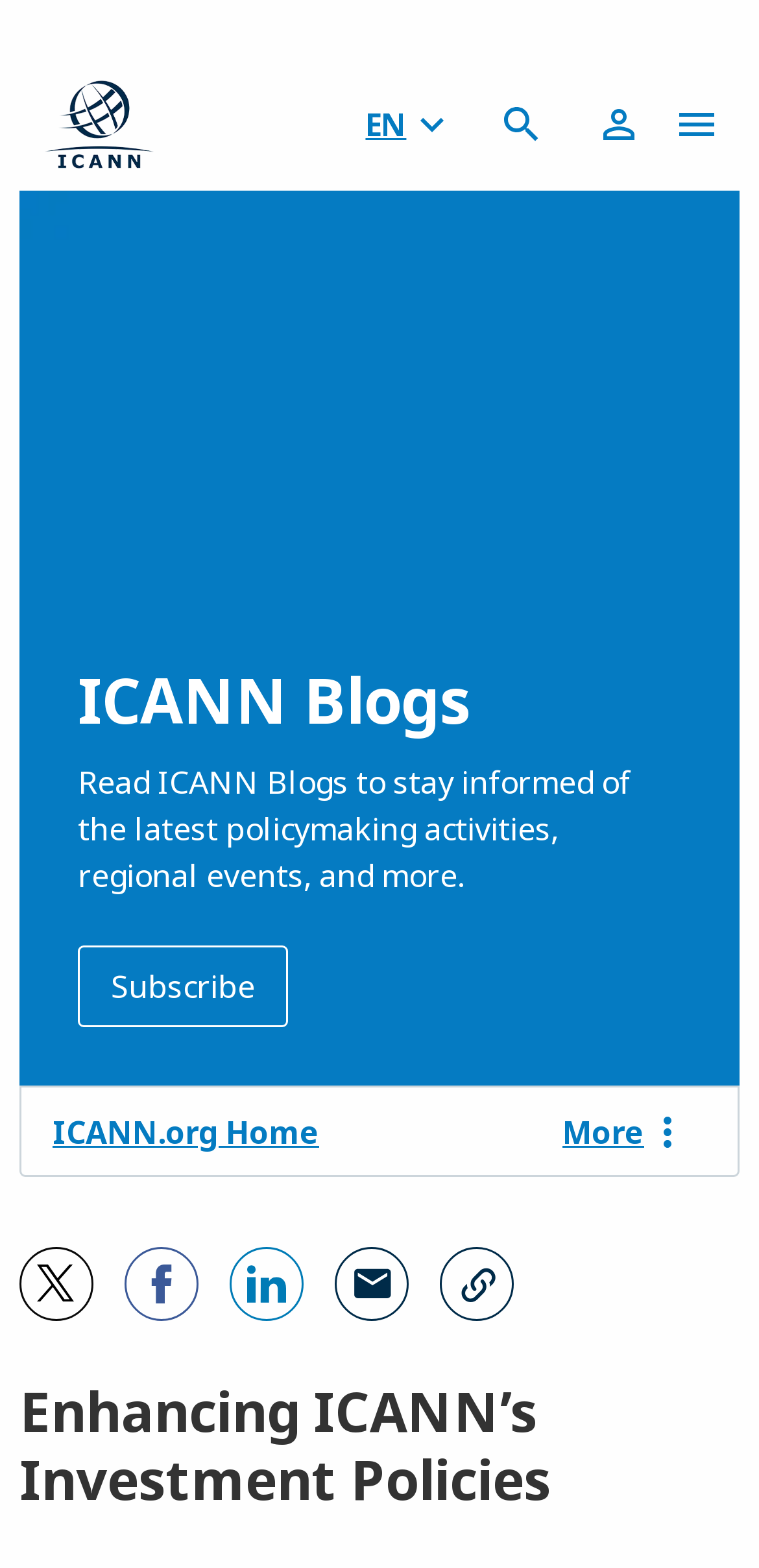How many 'Learn more' links are there on the webpage?
Give a detailed explanation using the information visible in the image.

I looked at the webpage and found two 'Learn more' links, one related to privacy policies and terms of service, and another related to cookies.